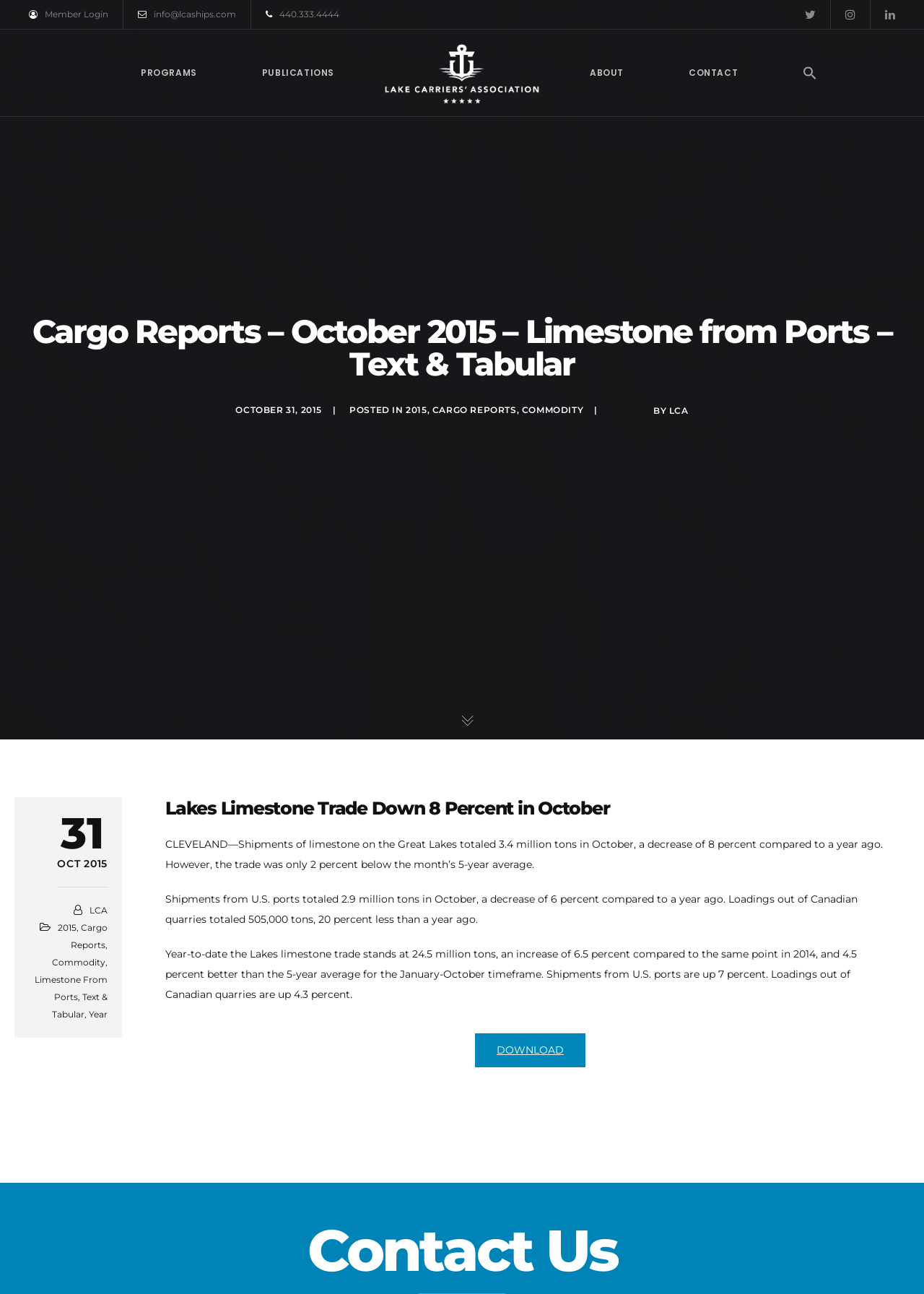Please mark the bounding box coordinates of the area that should be clicked to carry out the instruction: "View Position Papers".

[0.032, 0.202, 0.219, 0.219]